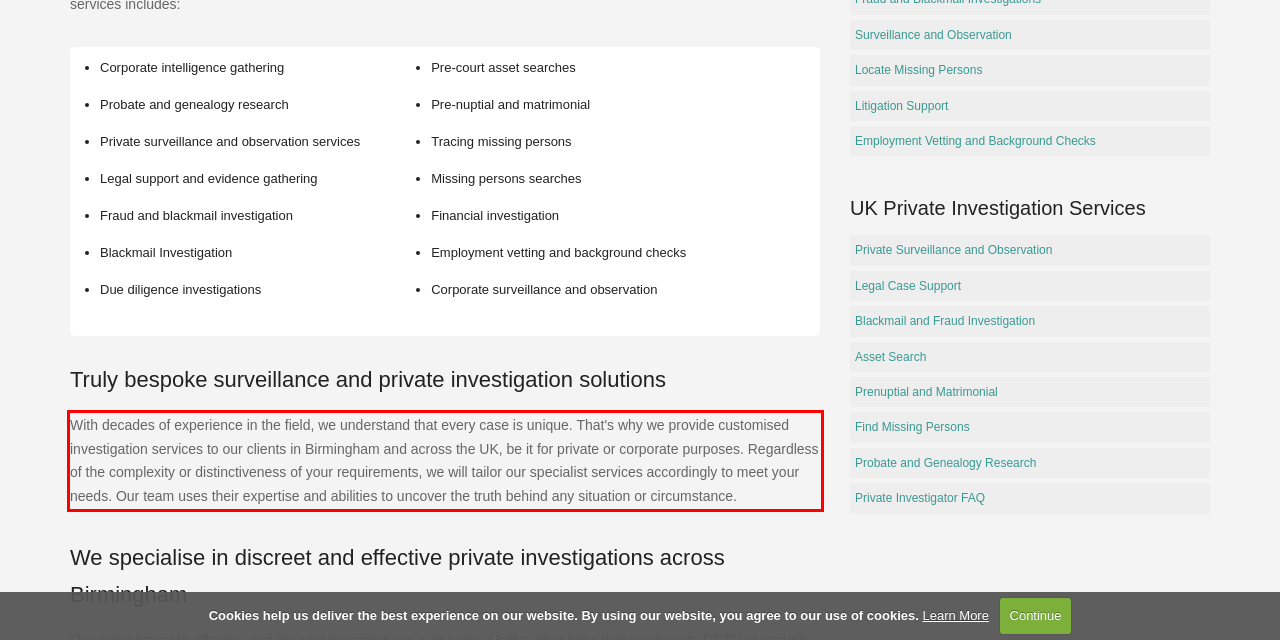You are provided with a webpage screenshot that includes a red rectangle bounding box. Extract the text content from within the bounding box using OCR.

With decades of experience in the field, we understand that every case is unique. That's why we provide customised investigation services to our clients in Birmingham and across the UK, be it for private or corporate purposes. Regardless of the complexity or distinctiveness of your requirements, we will tailor our specialist services accordingly to meet your needs. Our team uses their expertise and abilities to uncover the truth behind any situation or circumstance.